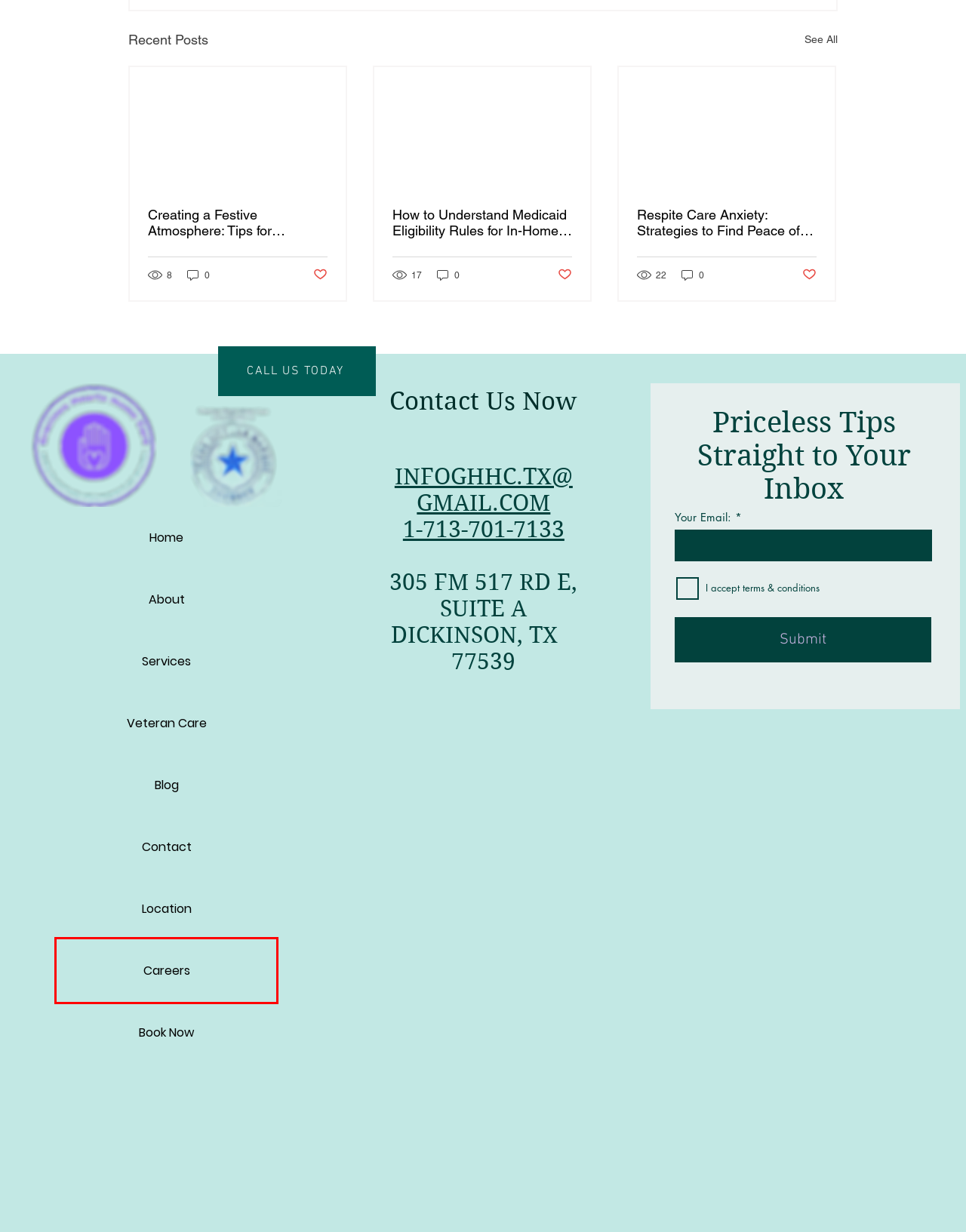Given a screenshot of a webpage with a red bounding box around a UI element, please identify the most appropriate webpage description that matches the new webpage after you click on the element. Here are the candidates:
A. Careers | Gracious Hearts Home Care
B. Contact | Gracious Hearts Home Care
C. Book Now | Gracious Hearts Home Care
D. Gracious Hearts Home Care | Houston Home Care
E. Creating a Festive Atmosphere: Tips for Decorating Your Home Safely and Enjoyably with Seniors
F. Respite Care Anxiety: Strategies to Find Peace of Mind
G. Services | Gracious Hearts Home Care
H. How to Understand Medicaid Eligibility Rules for In-Home Care Planning

A